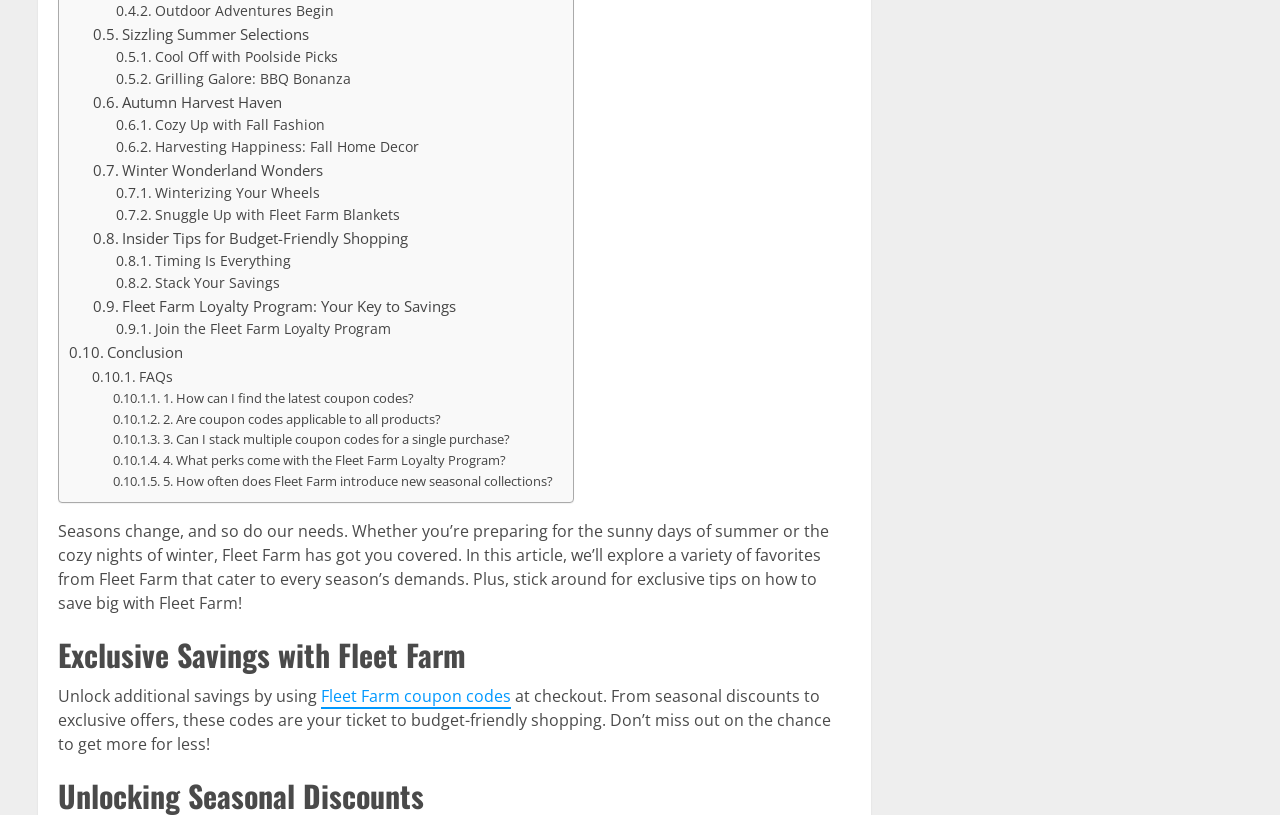Locate the bounding box coordinates of the clickable area needed to fulfill the instruction: "View company news".

None